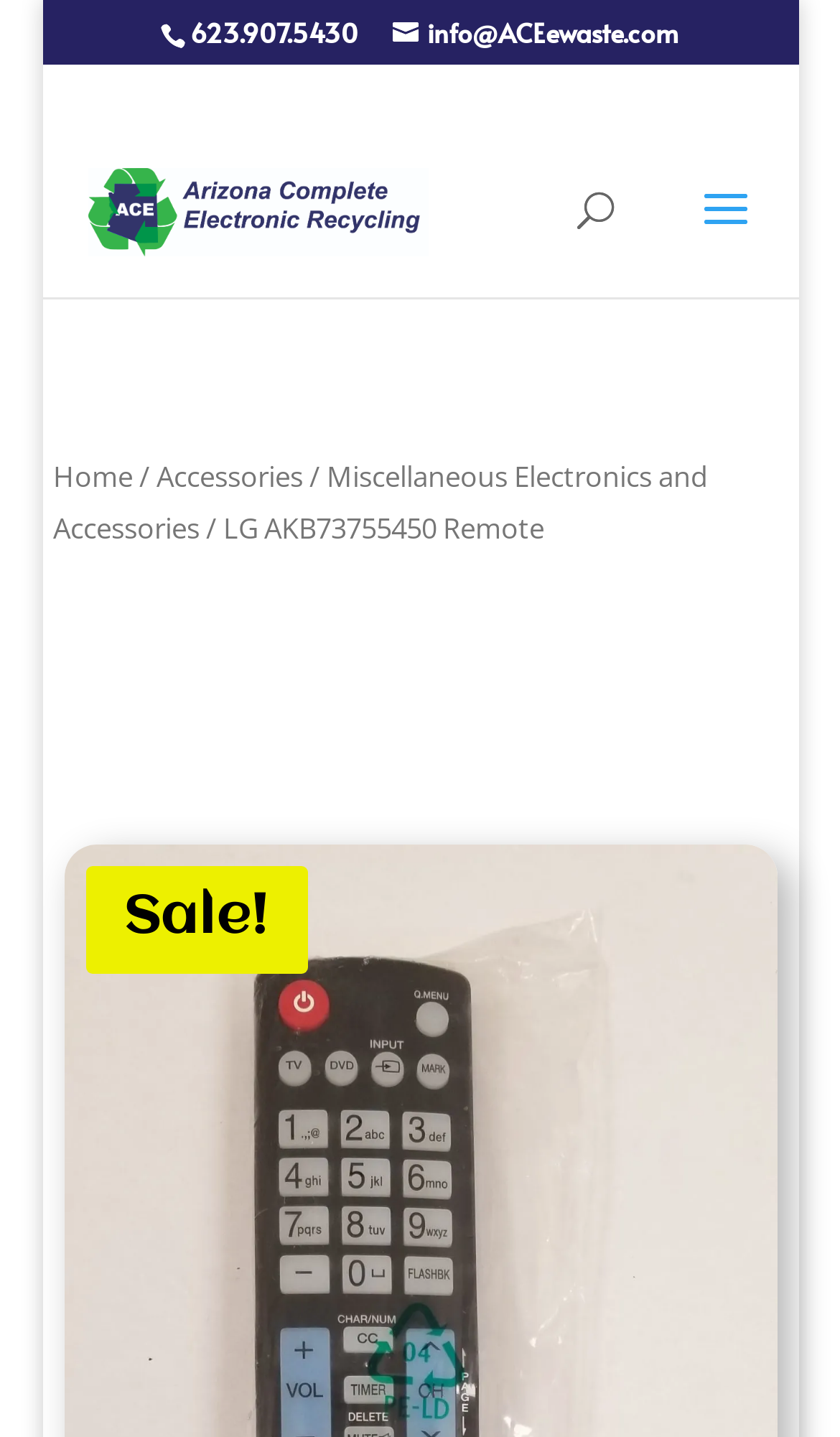What is the name of the company? Observe the screenshot and provide a one-word or short phrase answer.

ACE Recycling